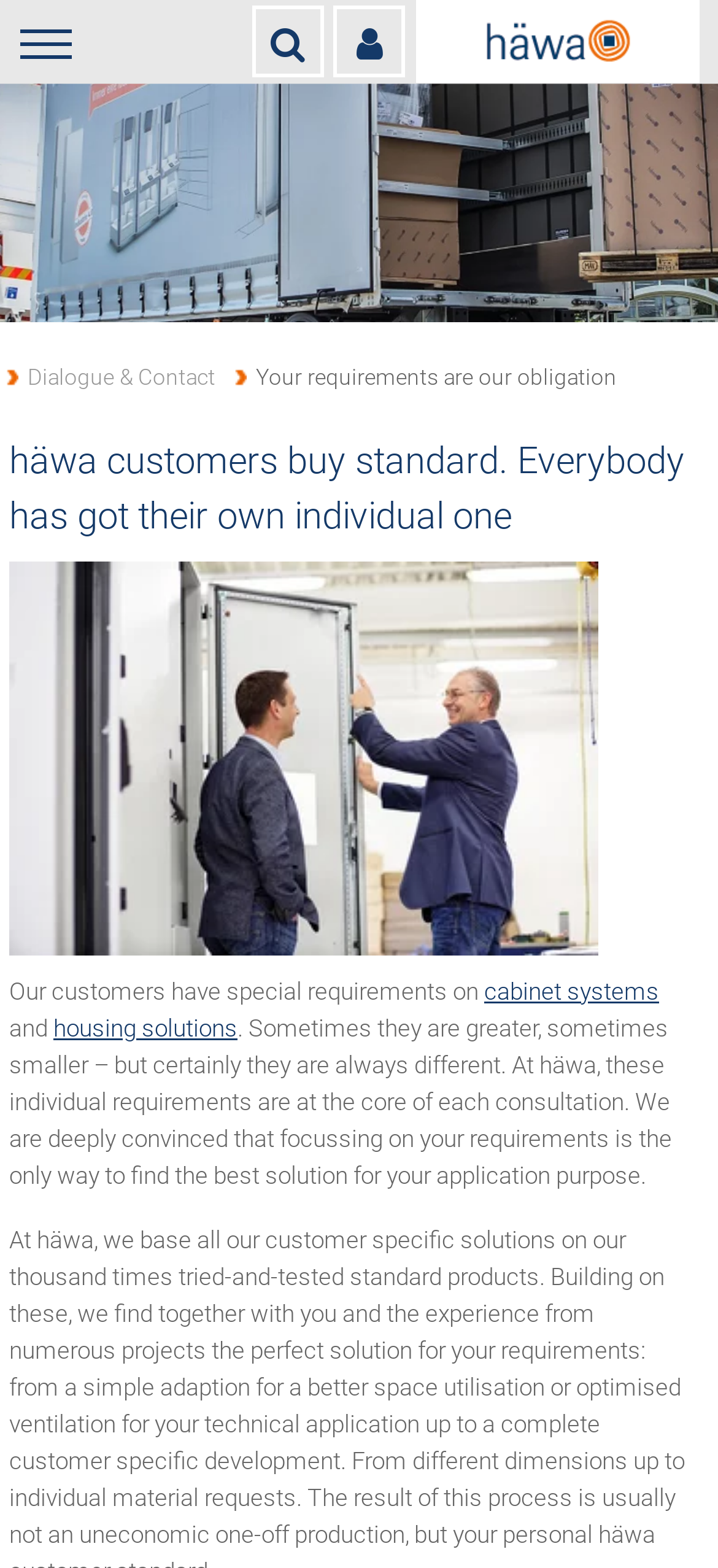Reply to the question with a single word or phrase:
What is the company name mentioned on the webpage?

häwa